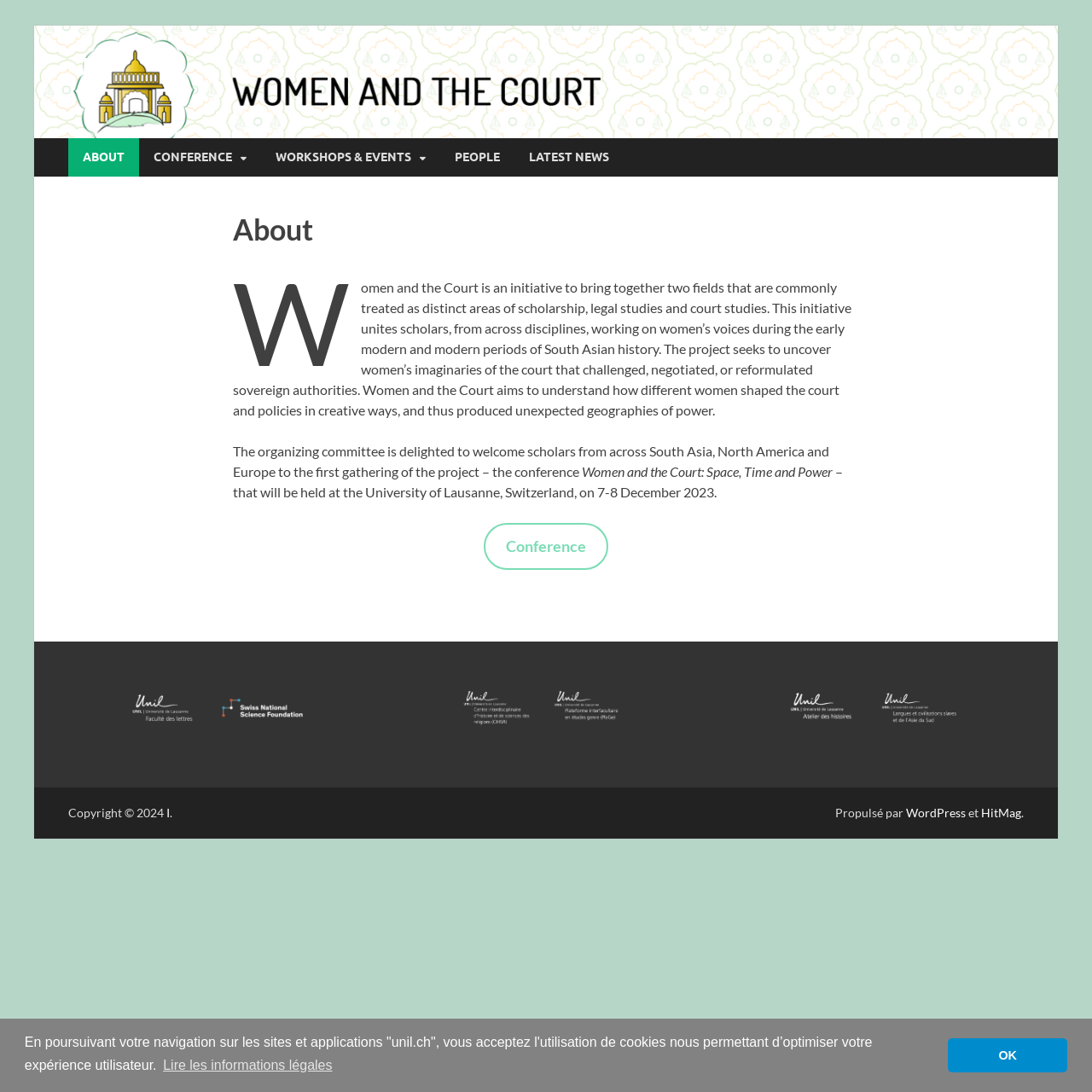Describe all the visual and textual components of the webpage comprehensively.

The webpage is titled "I – I" and has a prominent cookie consent dialog at the bottom of the page, which takes up about 7% of the screen. The dialog contains a message about accepting cookies to optimize user experience, with a "learn more about cookies" button and a "dismiss cookie message" button.

Above the cookie dialog, there is a navigation menu with five links: "I", "ABOUT", "CONFERENCE", "WORKSHOPS & EVENTS", and "PEOPLE". These links are aligned horizontally and take up about 40% of the screen width.

The main content of the page is divided into two sections. The top section takes up about 30% of the screen height and contains a heading "About" and three paragraphs of text. The text describes an initiative called "Women and the Court" that brings together scholars from different disciplines to study women's voices in South Asian history. The initiative aims to understand how women shaped the court and policies in creative ways.

The second section of the main content takes up about 20% of the screen height and contains a link to a conference titled "Women and the Court: Space, Time and Power" to be held at the University of Lausanne, Switzerland, on 7-8 December 2023.

On the right side of the page, there are three figures or images, each taking up about 10% of the screen width. These figures are not described in the accessibility tree.

At the bottom of the page, there is a footer section that contains copyright information, a link to "I", and credits to WordPress and HitMag.